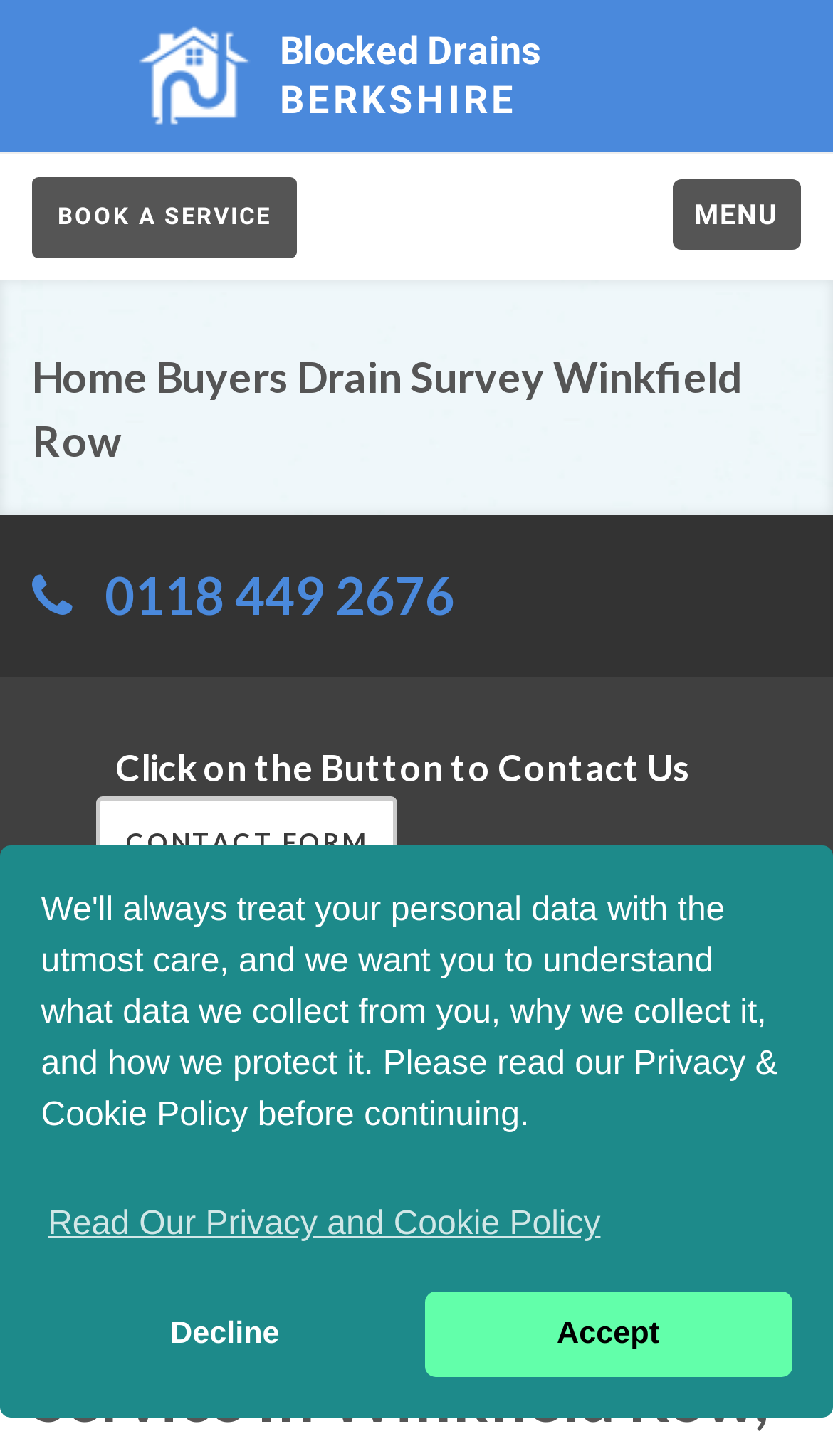Look at the image and write a detailed answer to the question: 
What is the service provided?

I inferred this by looking at the heading elements and the content of the webpage. The title 'Home Buyers Drain Survey Winkfield Row' and the presence of a phone number and contact form suggest that the service provided is related to drain surveys.